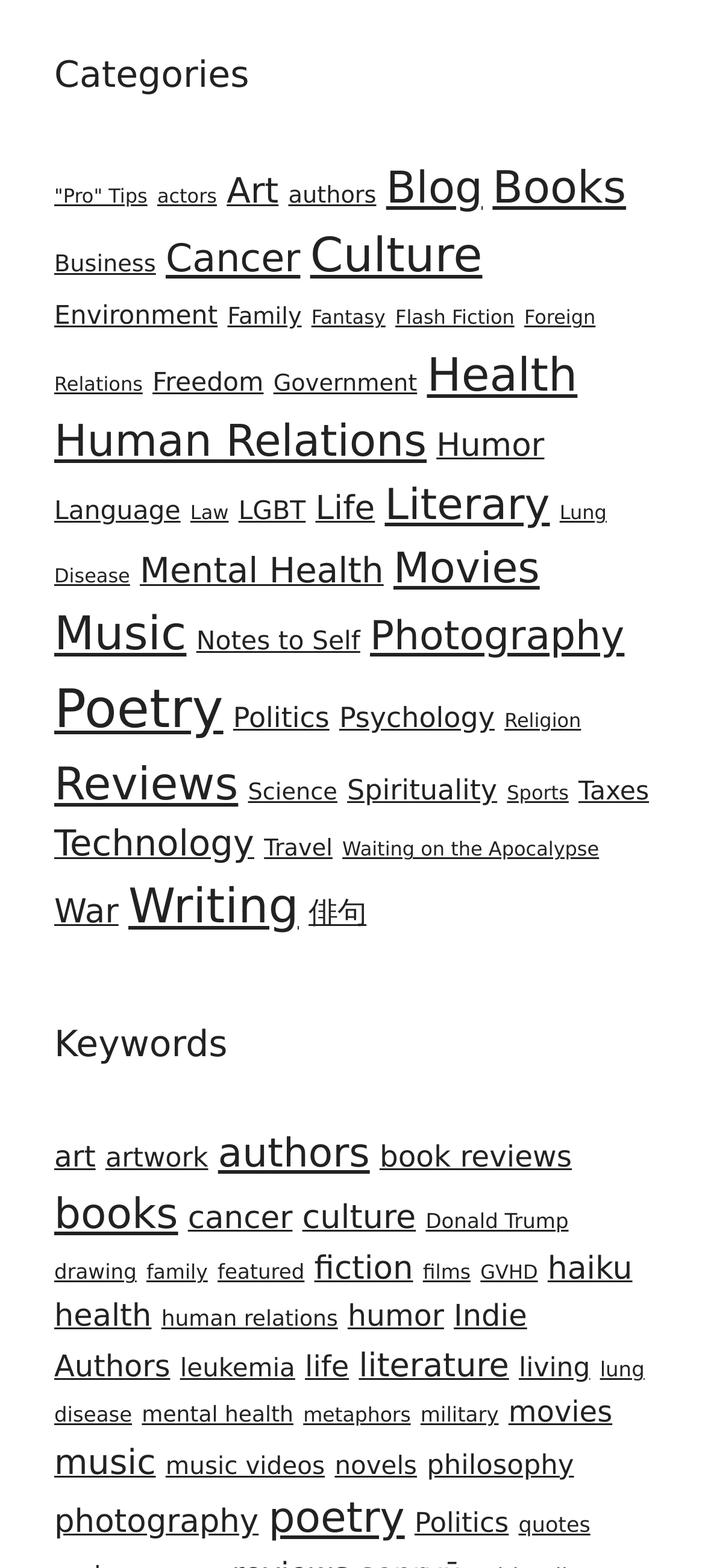Please mark the bounding box coordinates of the area that should be clicked to carry out the instruction: "View 'Art' category".

[0.322, 0.109, 0.395, 0.135]